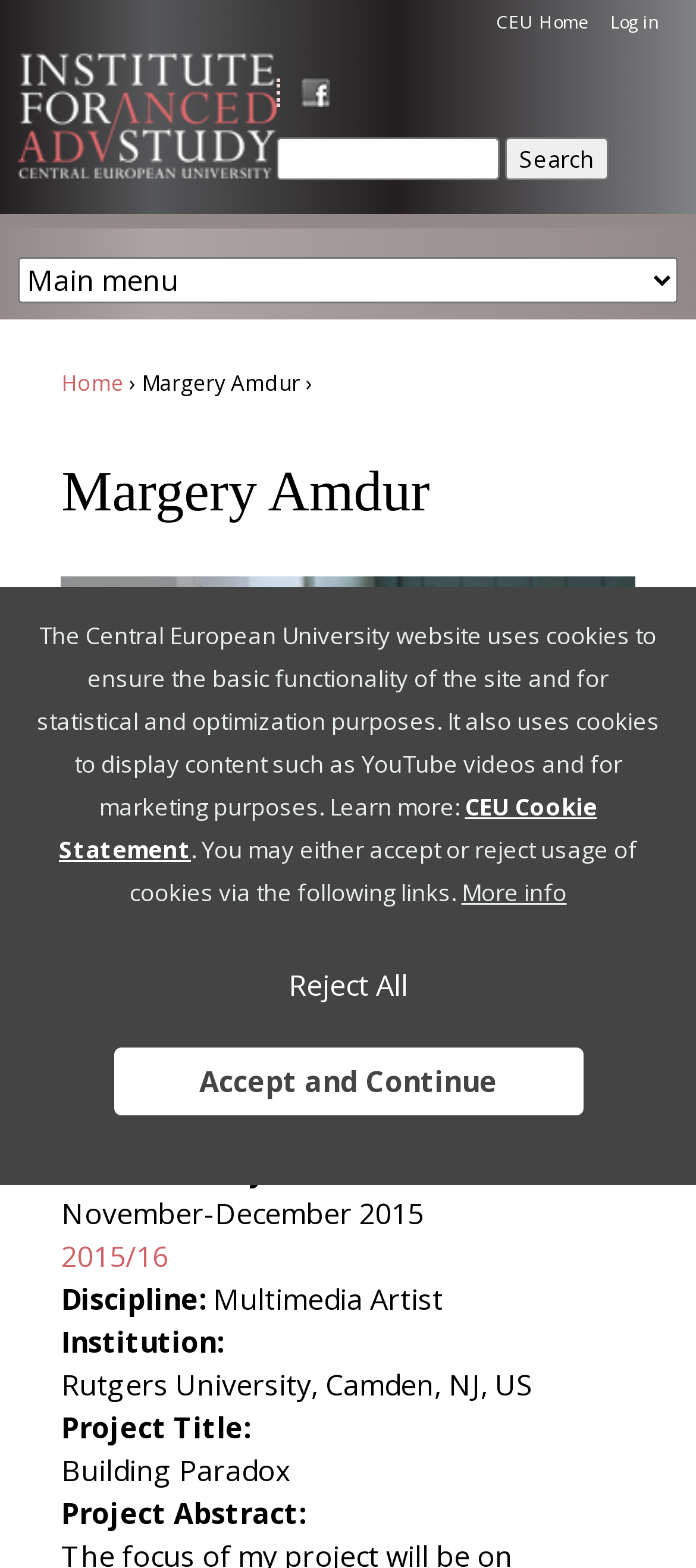Please locate the bounding box coordinates of the element's region that needs to be clicked to follow the instruction: "Search for something". The bounding box coordinates should be provided as four float numbers between 0 and 1, i.e., [left, top, right, bottom].

[0.397, 0.087, 0.874, 0.115]